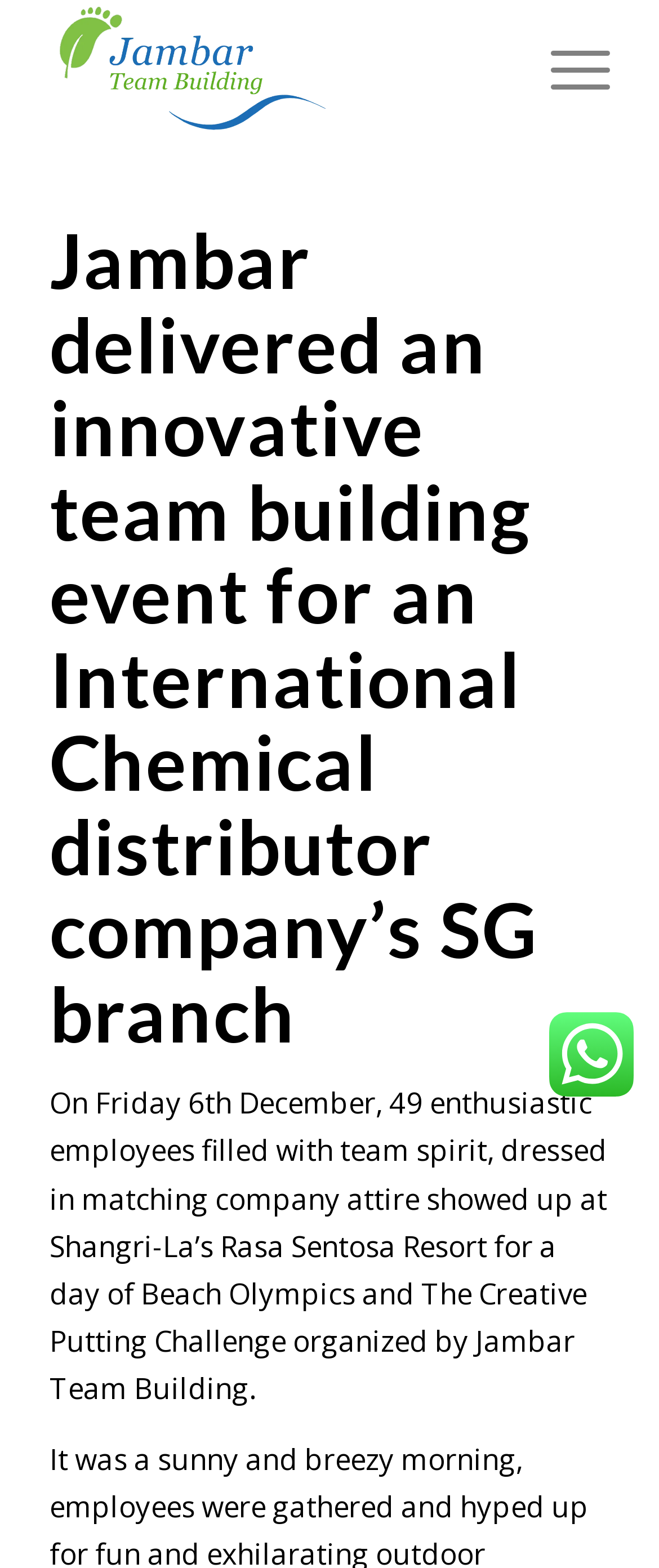Provide a brief response in the form of a single word or phrase:
What is the event organized by Jambar?

Beach Olympics and The Creative Putting Challenge